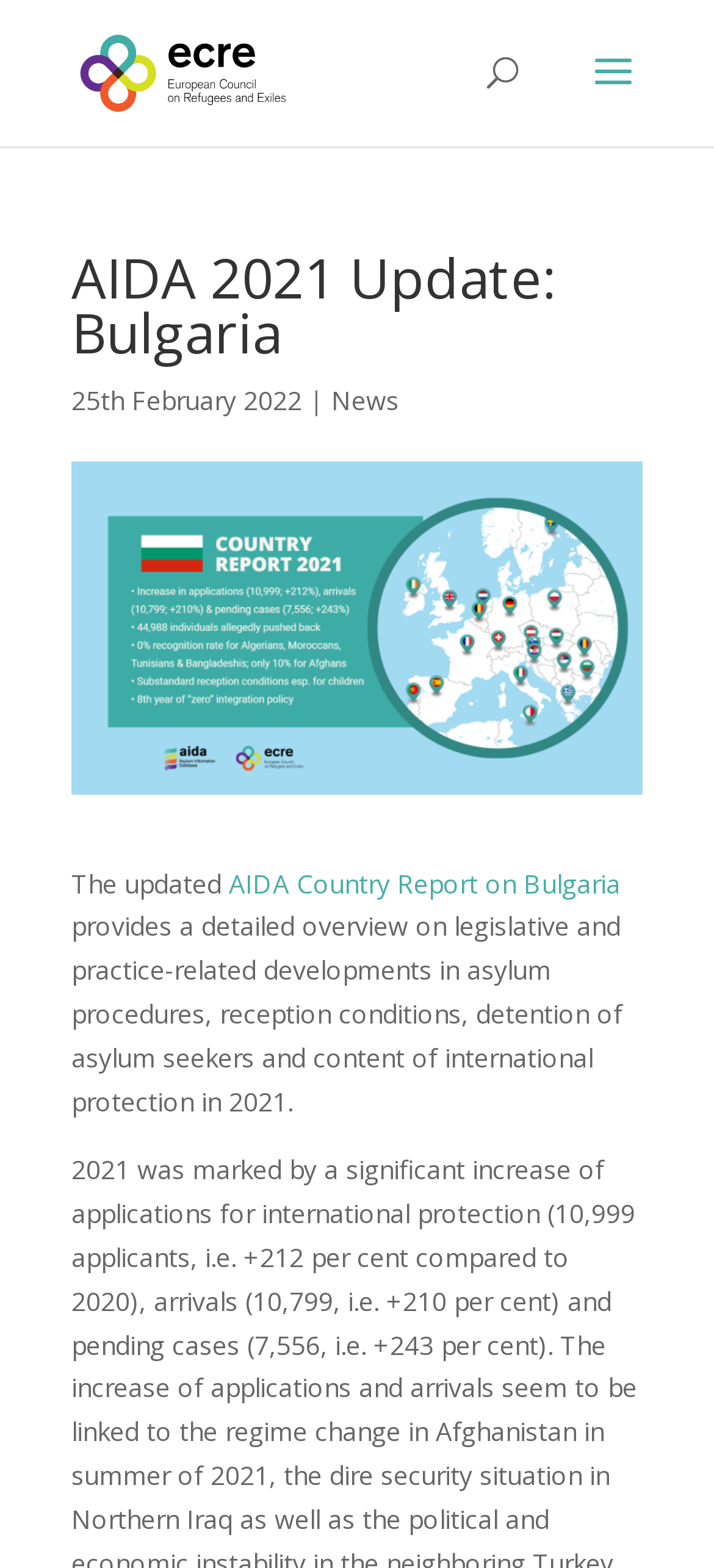Utilize the details in the image to give a detailed response to the question: What is the date of the update?

I found the date of the update by looking at the text element with the content '25th February 2022' which is located below the main heading and above the text describing the AIDA Country Report.